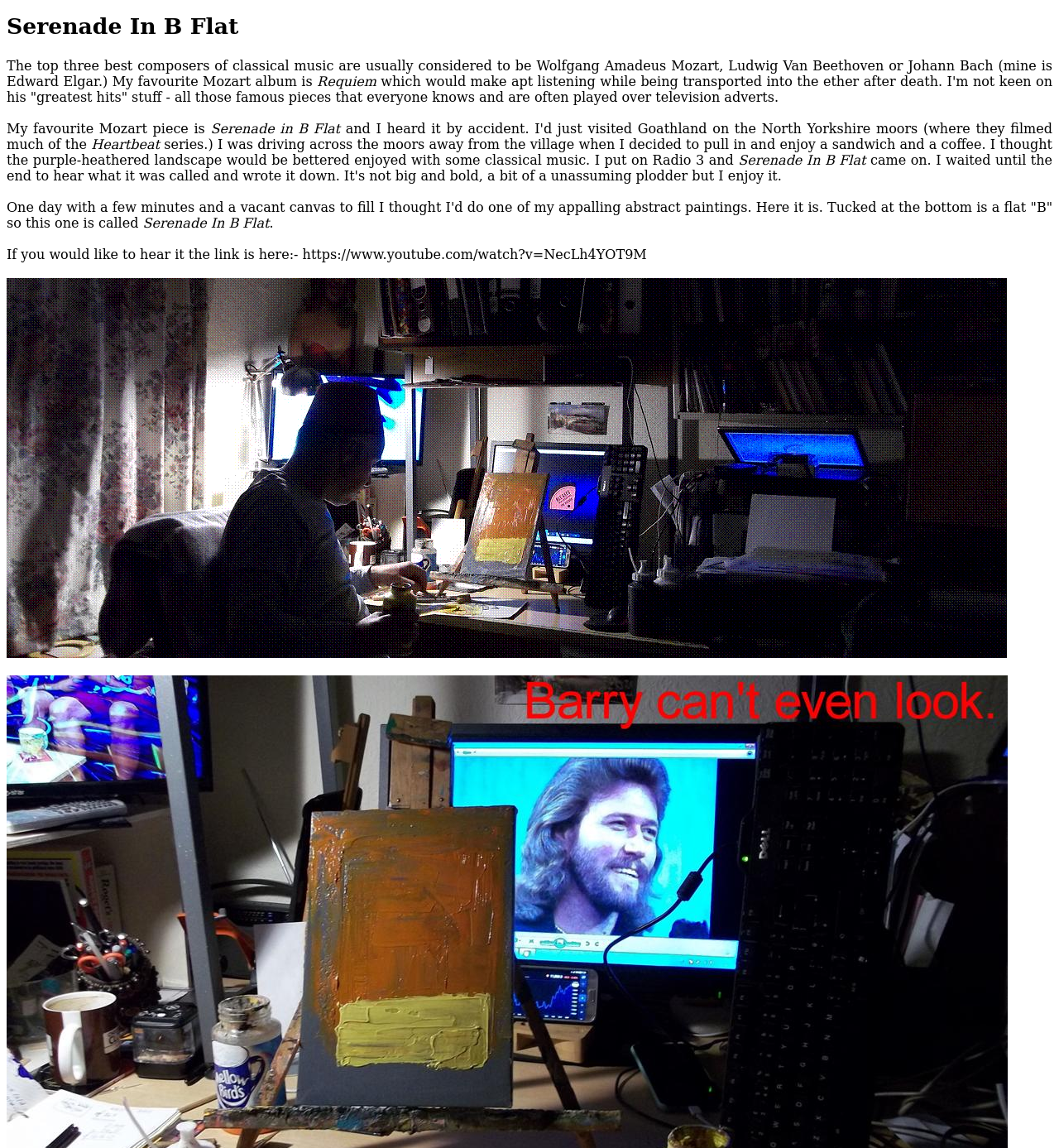Please find and provide the title of the webpage.

Serenade In B Flat